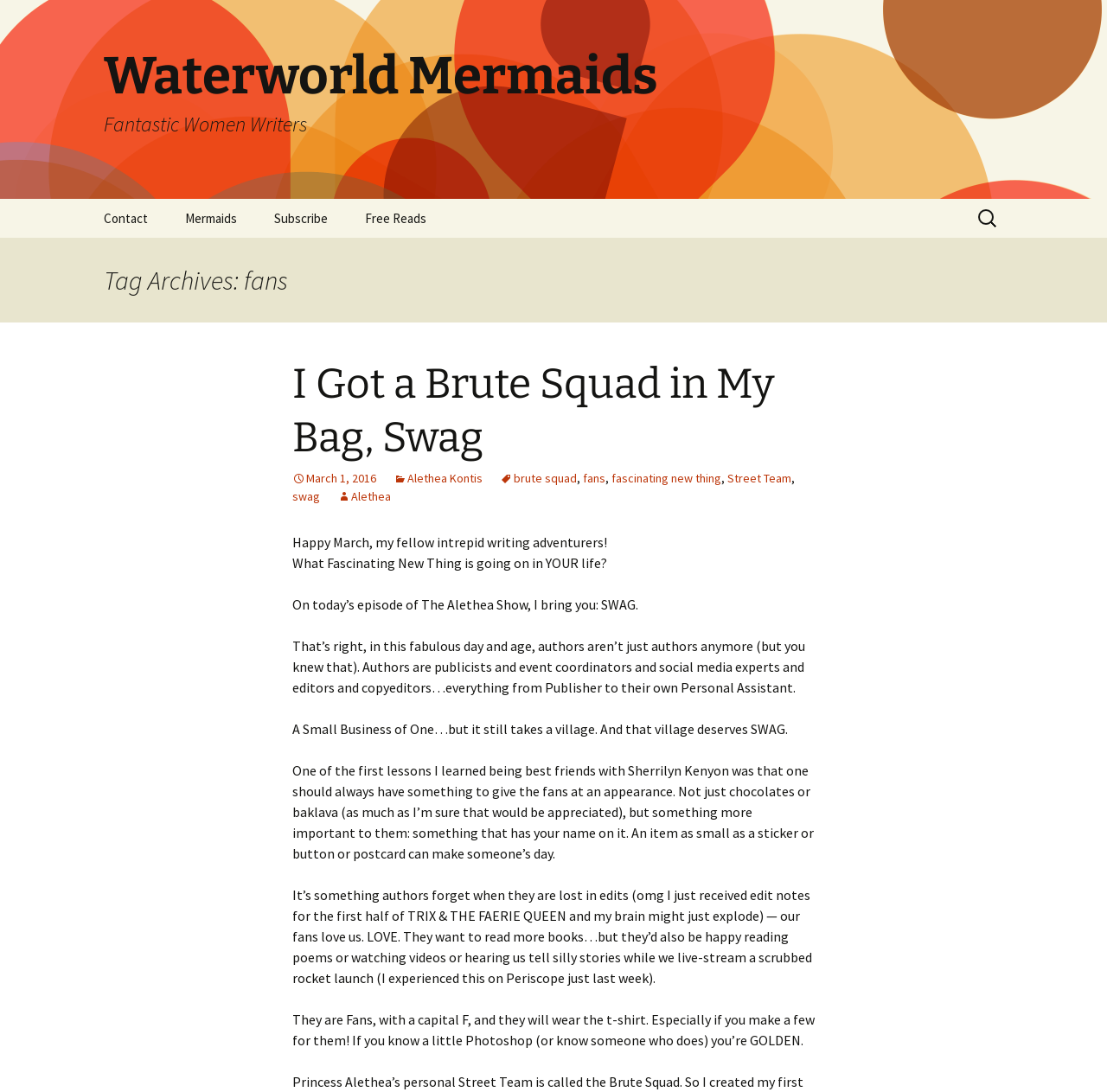Predict the bounding box coordinates of the area that should be clicked to accomplish the following instruction: "Visit the Mermaids page". The bounding box coordinates should consist of four float numbers between 0 and 1, i.e., [left, top, right, bottom].

[0.152, 0.182, 0.23, 0.218]